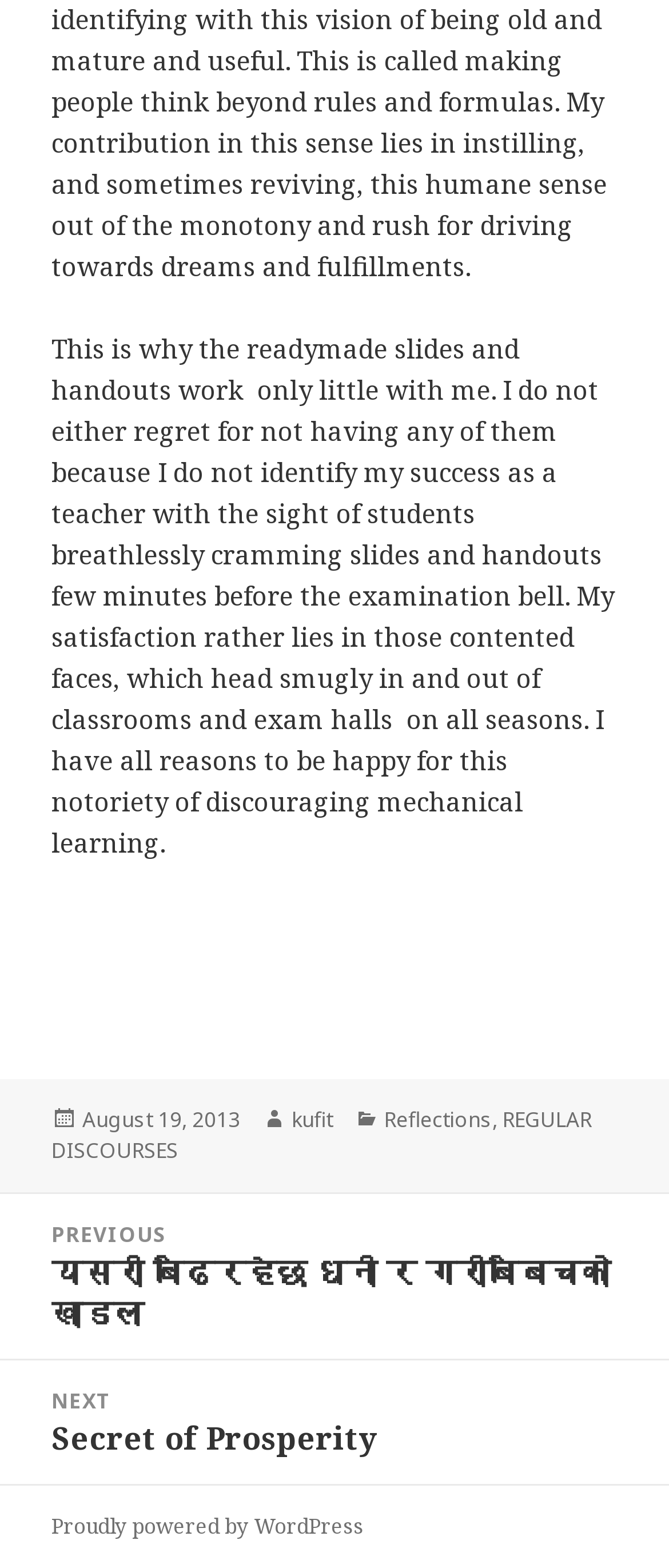Please provide a comprehensive response to the question below by analyzing the image: 
What is the title of the previous post?

I found the title of the previous post by looking at the navigation section of the webpage, where it says 'Previous post:' followed by the title 'यसरी बढिरहेछ धनी र गरीबबिचको खाडल'.